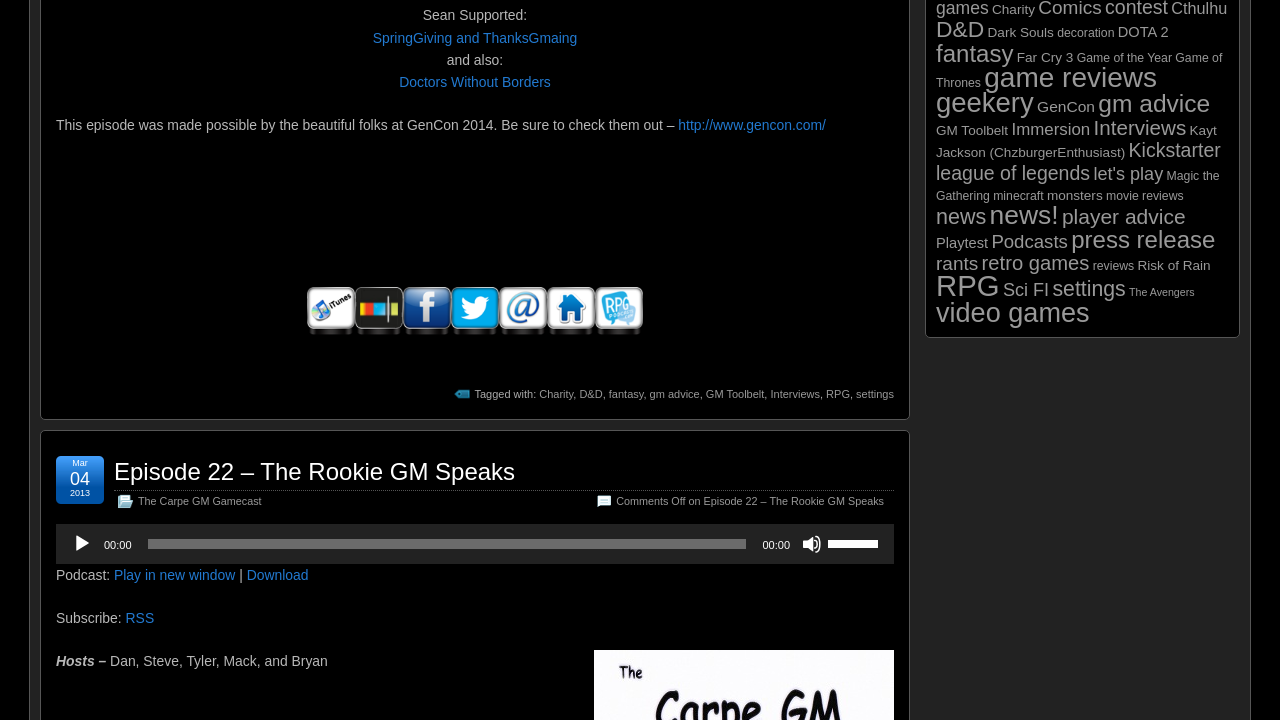Find the bounding box coordinates for the HTML element specified by: "GM Toolbelt".

[0.551, 0.539, 0.597, 0.555]